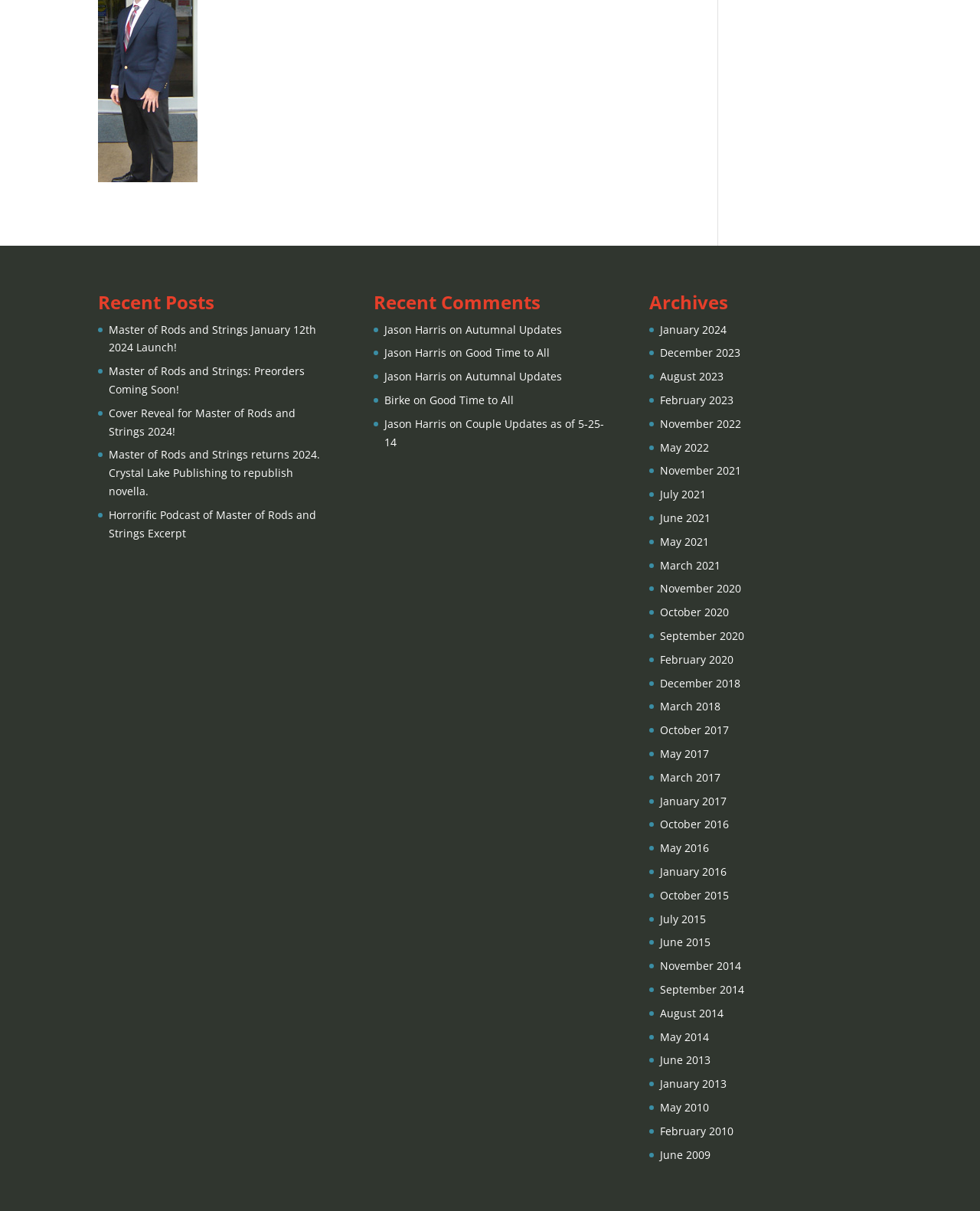Please identify the bounding box coordinates of the region to click in order to complete the task: "Learn more about campus". The coordinates must be four float numbers between 0 and 1, specified as [left, top, right, bottom].

None